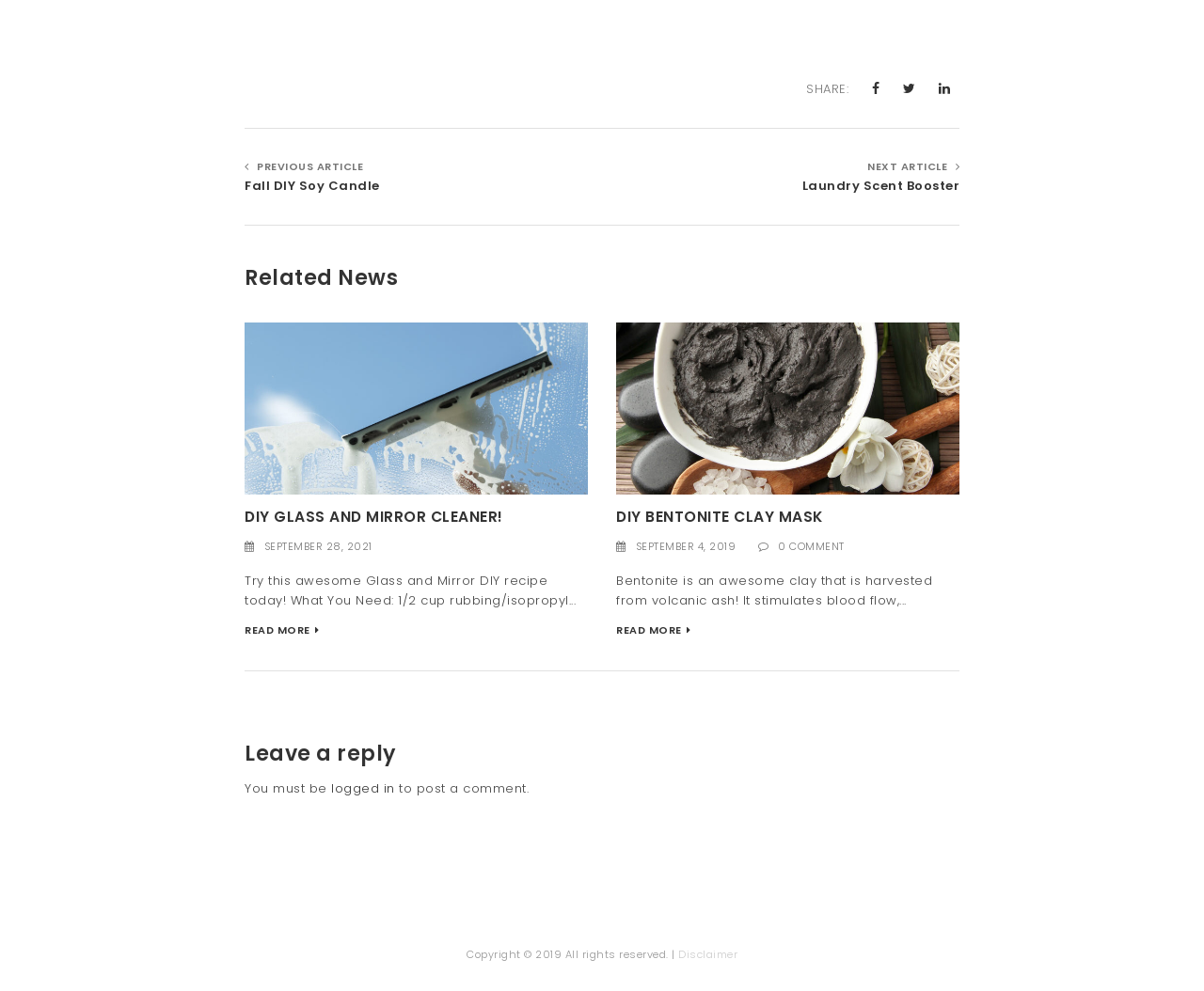Please identify the bounding box coordinates for the region that you need to click to follow this instruction: "Read more about DIY BENTONITE CLAY MASK".

[0.512, 0.628, 0.573, 0.645]